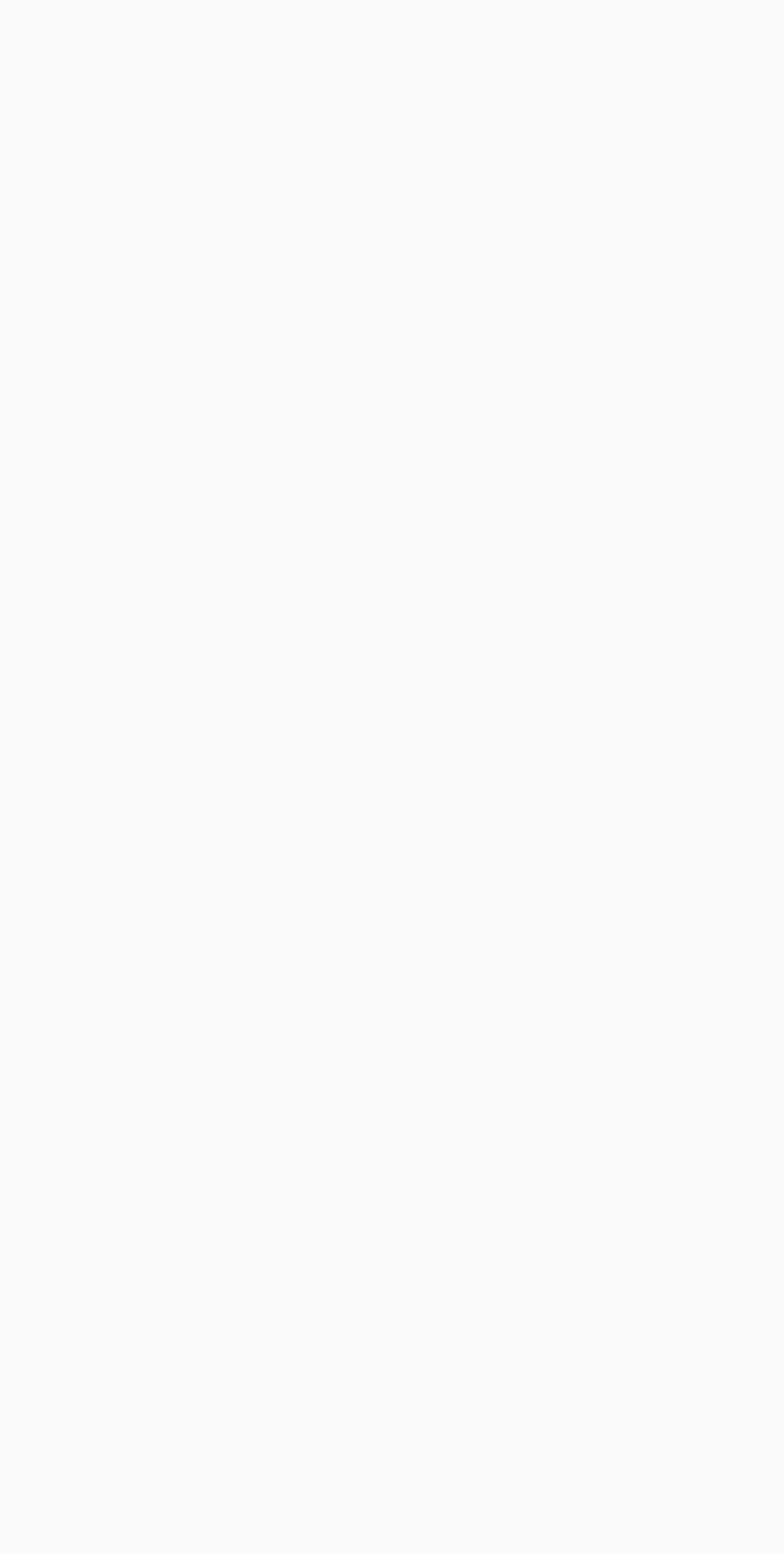Could you indicate the bounding box coordinates of the region to click in order to complete this instruction: "View Entertainment".

[0.141, 0.198, 0.421, 0.228]